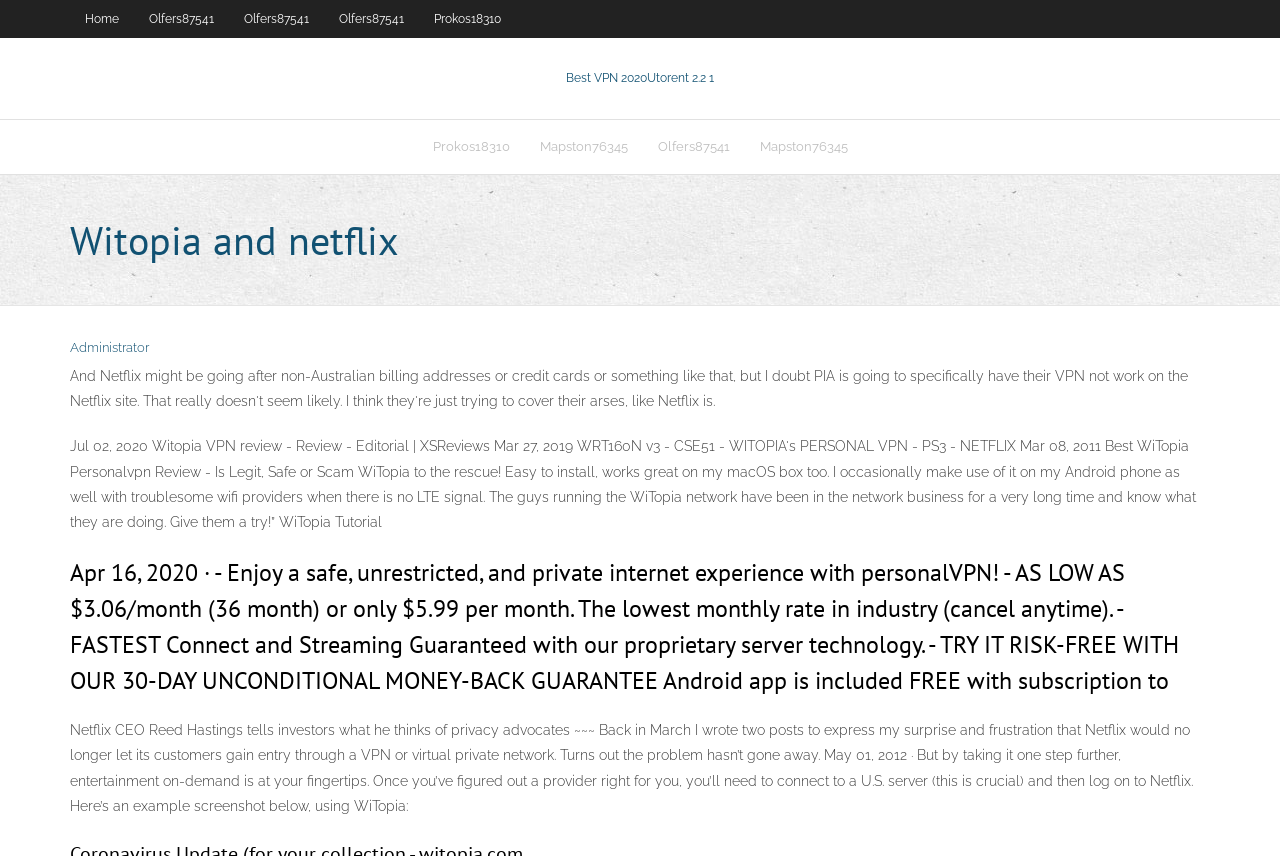Can you specify the bounding box coordinates of the area that needs to be clicked to fulfill the following instruction: "Click on Home"?

[0.055, 0.0, 0.105, 0.044]